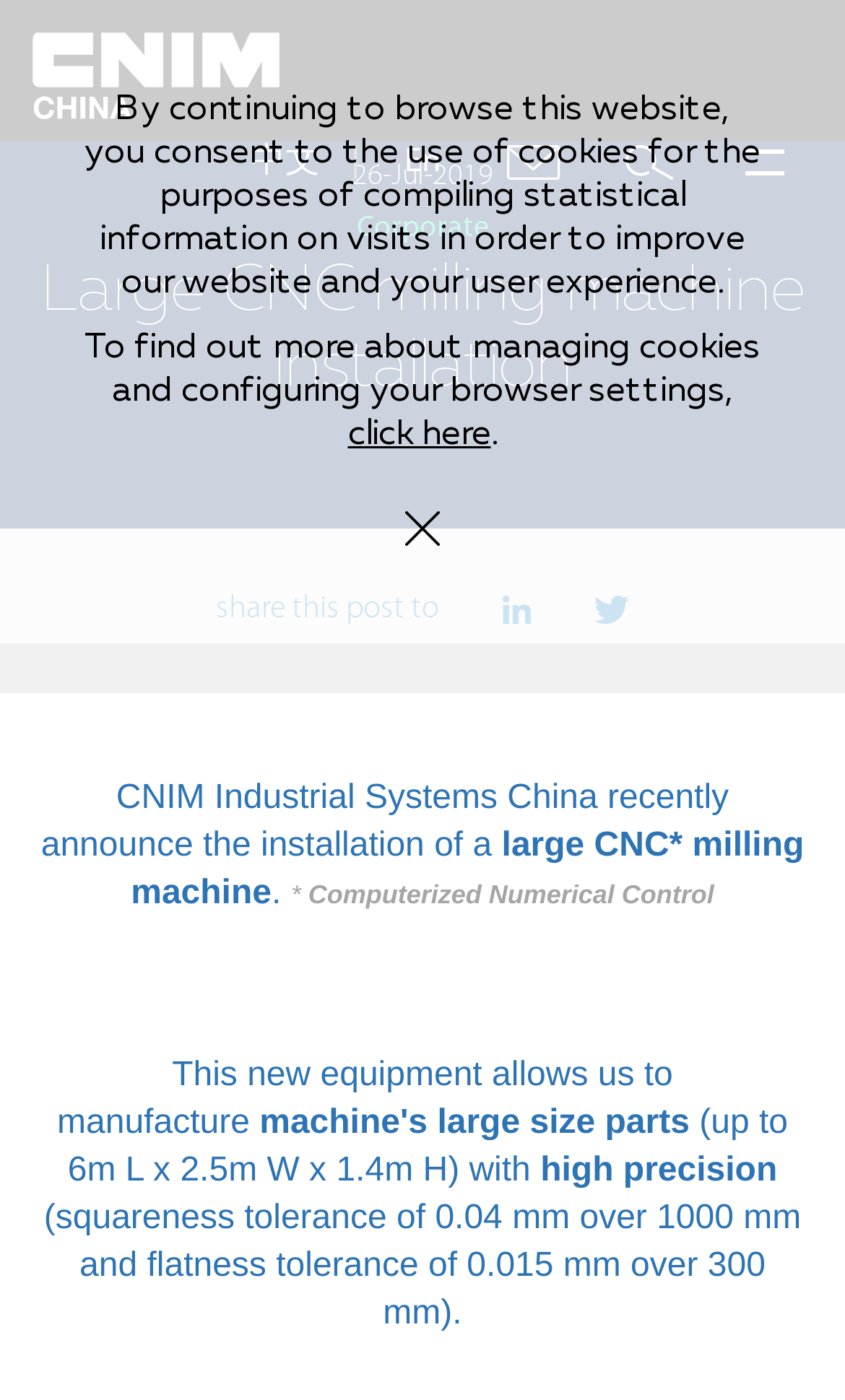Summarize the webpage comprehensively, mentioning all visible components.

This webpage is about the installation of a large CNC milling machine by CNIM Industrial Systems China. At the top, there is a notification bar with a message about cookies and a link to learn more about managing cookies. Below this bar, there are several links and icons, including a logo of CNIM Industrial Systems China, language options (中文 and En), and social media icons.

The main content of the webpage is an article about the installation of the CNC milling machine. The article has a heading "Large CNC milling machine installation" and a date "26-Jul-2019" at the top. Below the heading, there is a category label "Corporate". The article text describes the installation of the machine, which allows for the manufacture of large parts with high precision. The text is divided into several paragraphs, with some technical specifications mentioned, such as the size of the machine and its tolerance levels.

At the bottom of the article, there are social media sharing links and icons. There are no images on the page, but there are several icons and logos used throughout the webpage. Overall, the webpage has a simple and clean layout, with a focus on presenting the information about the CNC milling machine installation.